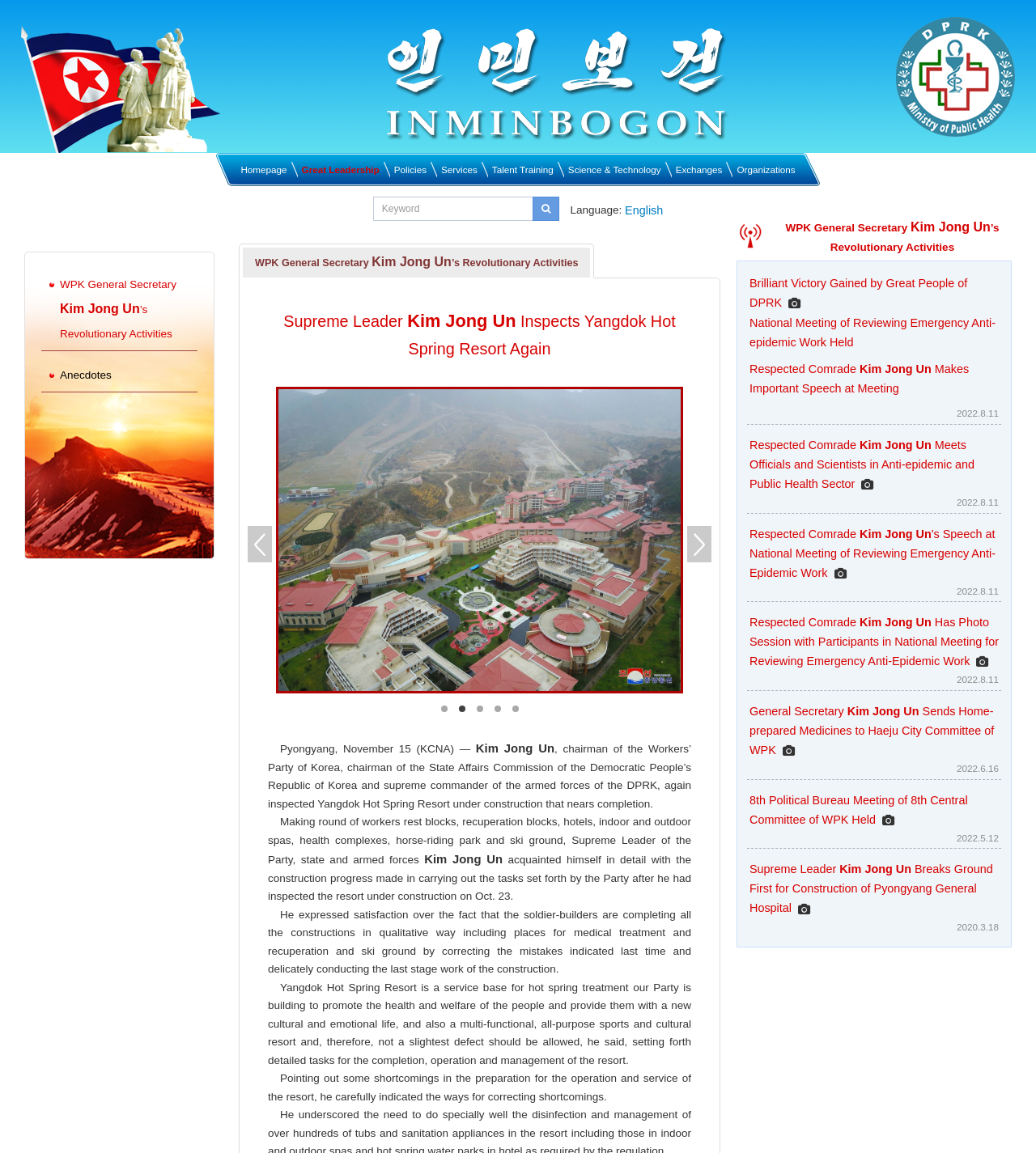Please find the bounding box coordinates of the clickable region needed to complete the following instruction: "Click the 'ENTER' button". The bounding box coordinates must consist of four float numbers between 0 and 1, i.e., [left, top, right, bottom].

None